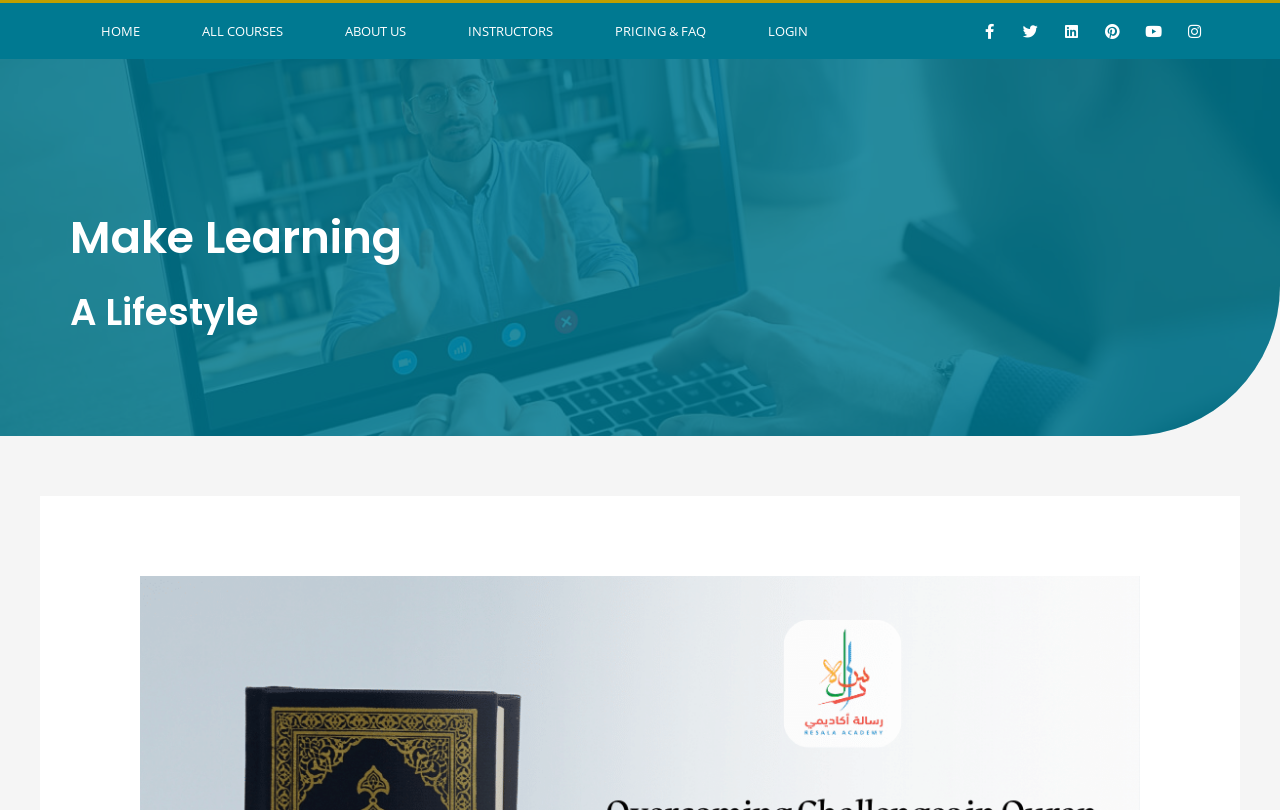Identify the headline of the webpage and generate its text content.

Overcoming Challenges in Quran Memorization for Adults: 5 Tips and Techniques